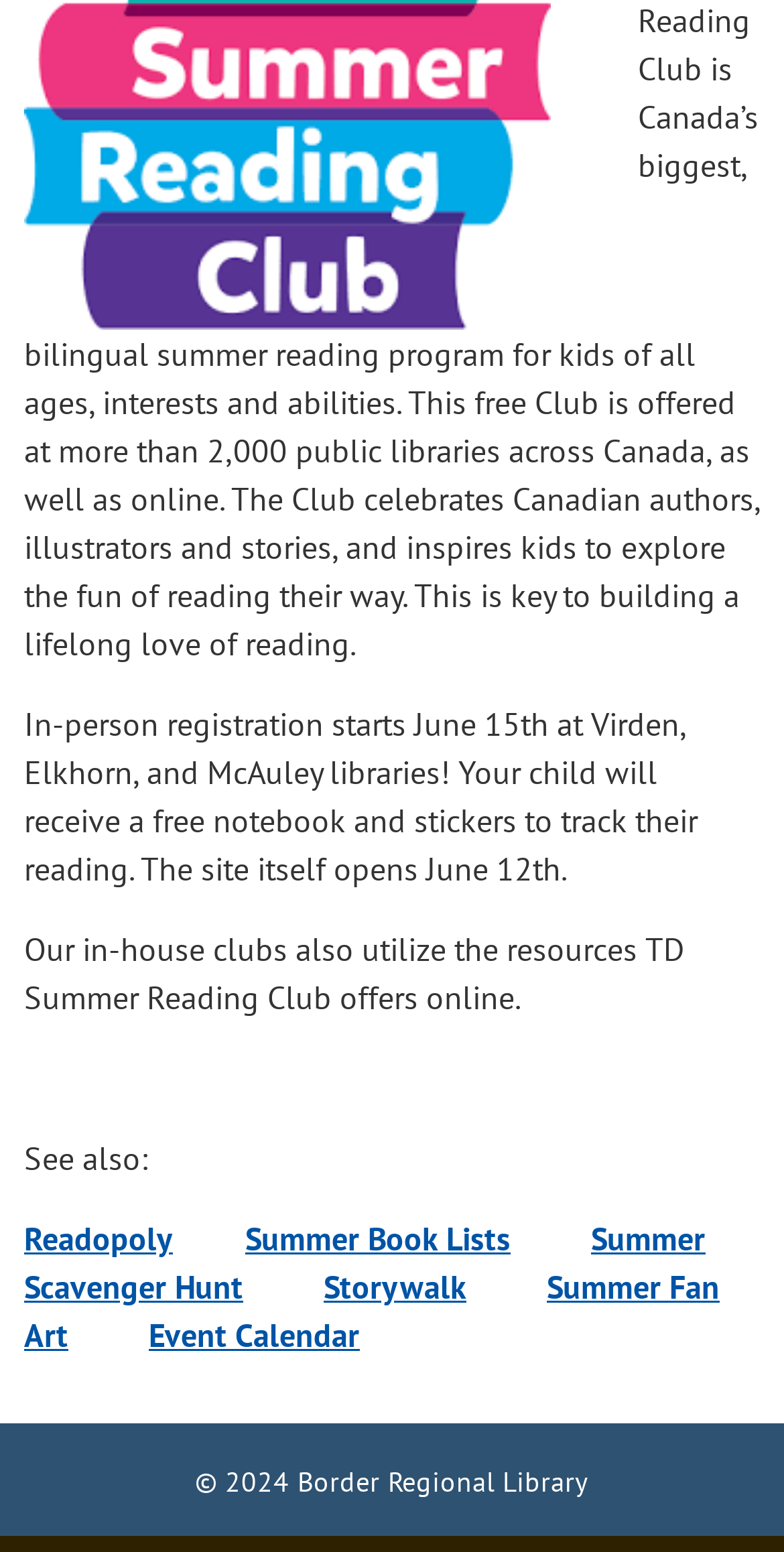Give the bounding box coordinates for the element described as: "Summer Scavenger Hunt".

[0.031, 0.786, 0.9, 0.843]